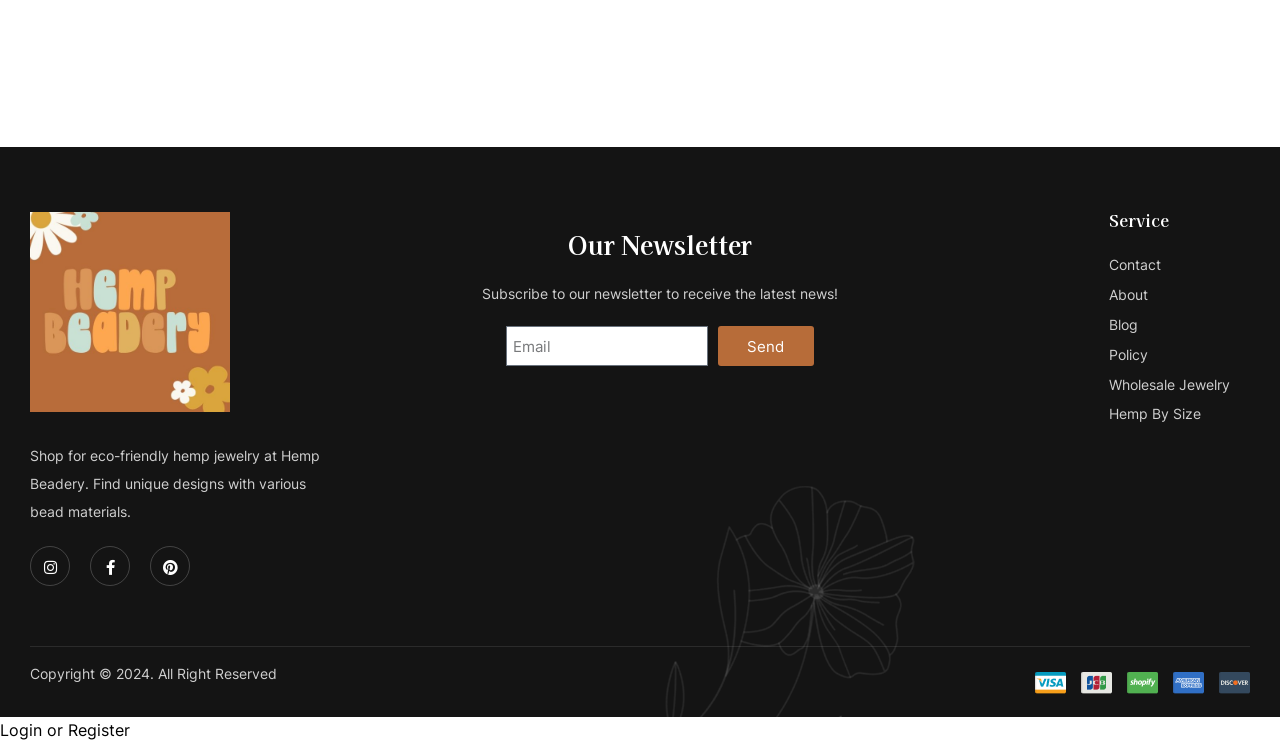Given the following UI element description: "parent_node: December 13, 2012", find the bounding box coordinates in the webpage screenshot.

None